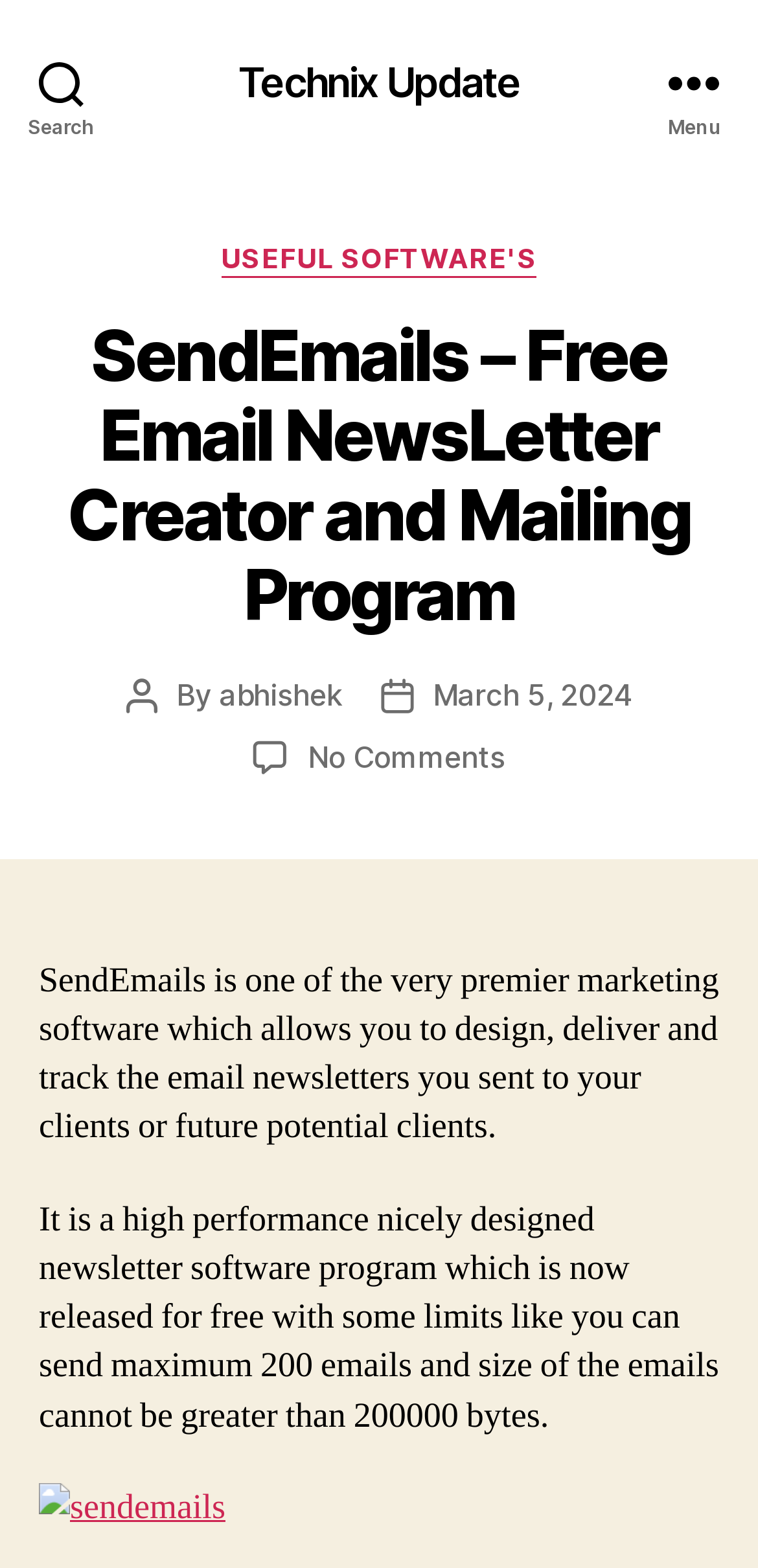Offer a thorough description of the webpage.

The webpage is about SendEmails, a free email newsletter creator and mailing program. At the top left, there is a search button. Next to it, on the top center, is a link to "Technix Update". On the top right, there is a menu button. 

When the menu button is expanded, a header section appears below it, taking up most of the page width. Within this section, there are several elements. On the top left, there is a static text "Categories". Next to it, there is a link to "USEFUL SOFTWARE'S". Below these, there is a heading that displays the title of the webpage, "SendEmails – Free Email NewsLetter Creator and Mailing Program". 

On the left side, below the heading, there is a section with information about the post author, "abhishek", and the post date, "March 5, 2024". On the right side, there is a link to "No Comments on SendEmails – Free Email NewsLetter Creator and Mailing Program". 

Below this section, there are two paragraphs of static text that describe SendEmails, a marketing software for designing, delivering, and tracking email newsletters. The text explains that it is a high-performance newsletter software program available for free, with some limitations. 

At the bottom, there is a link to "sendemails" and an image with the same name, likely a logo or icon for SendEmails.